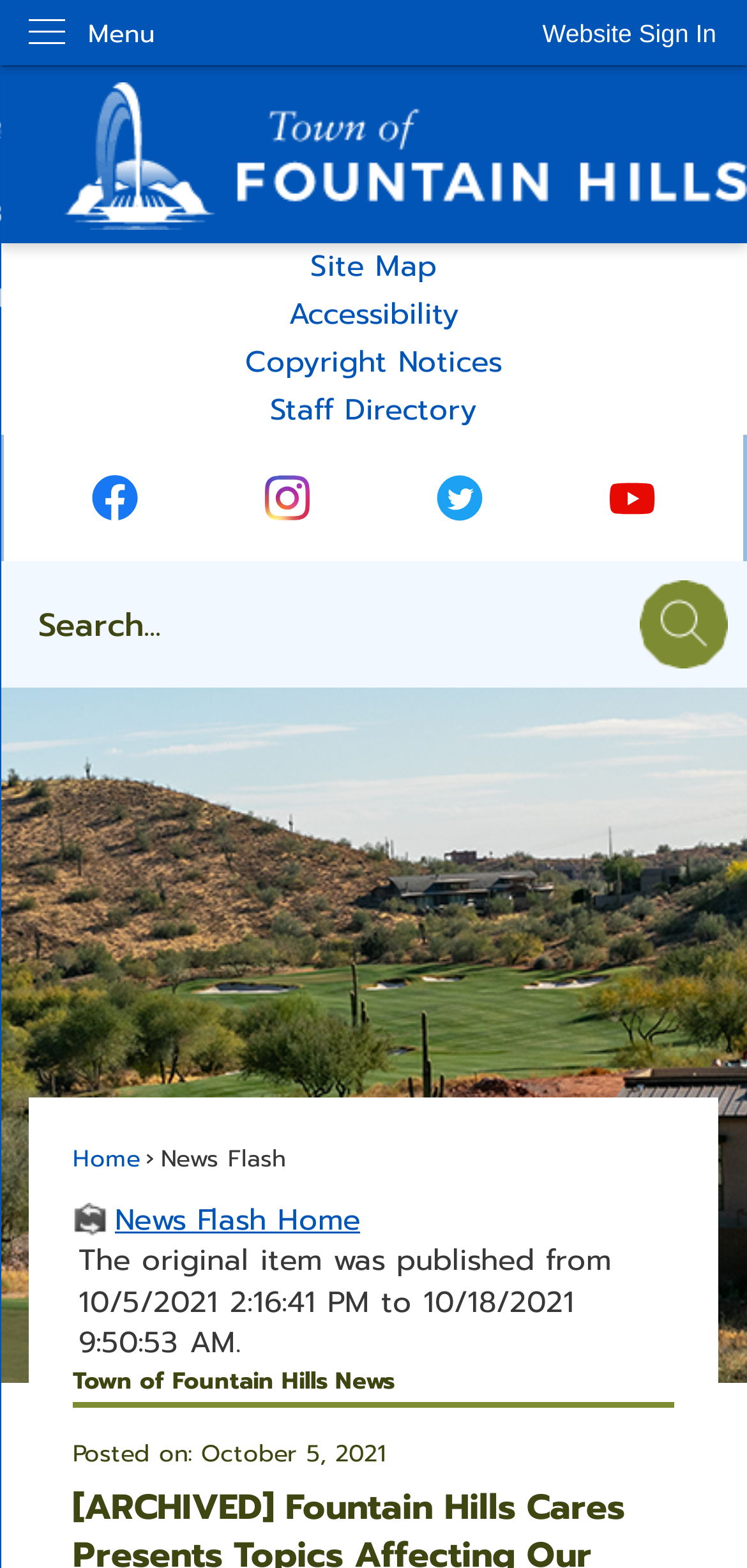Please pinpoint the bounding box coordinates for the region I should click to adhere to this instruction: "visit the Technique page".

None